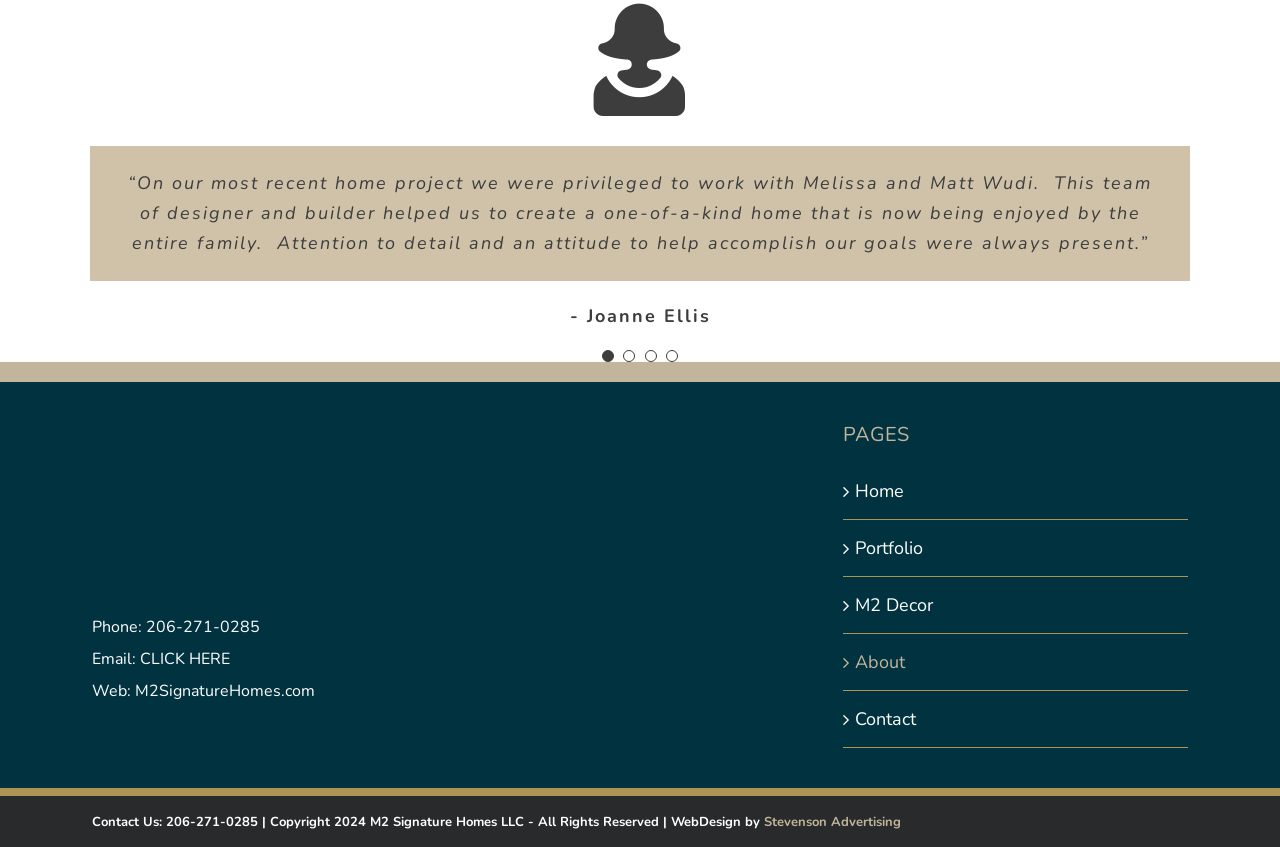How many links are in the 'PAGES' section?
Carefully analyze the image and provide a detailed answer to the question.

I counted the number of links in the 'PAGES' section and found five links: 'Home', 'Portfolio', 'M2 Decor', 'About', and 'Contact'.